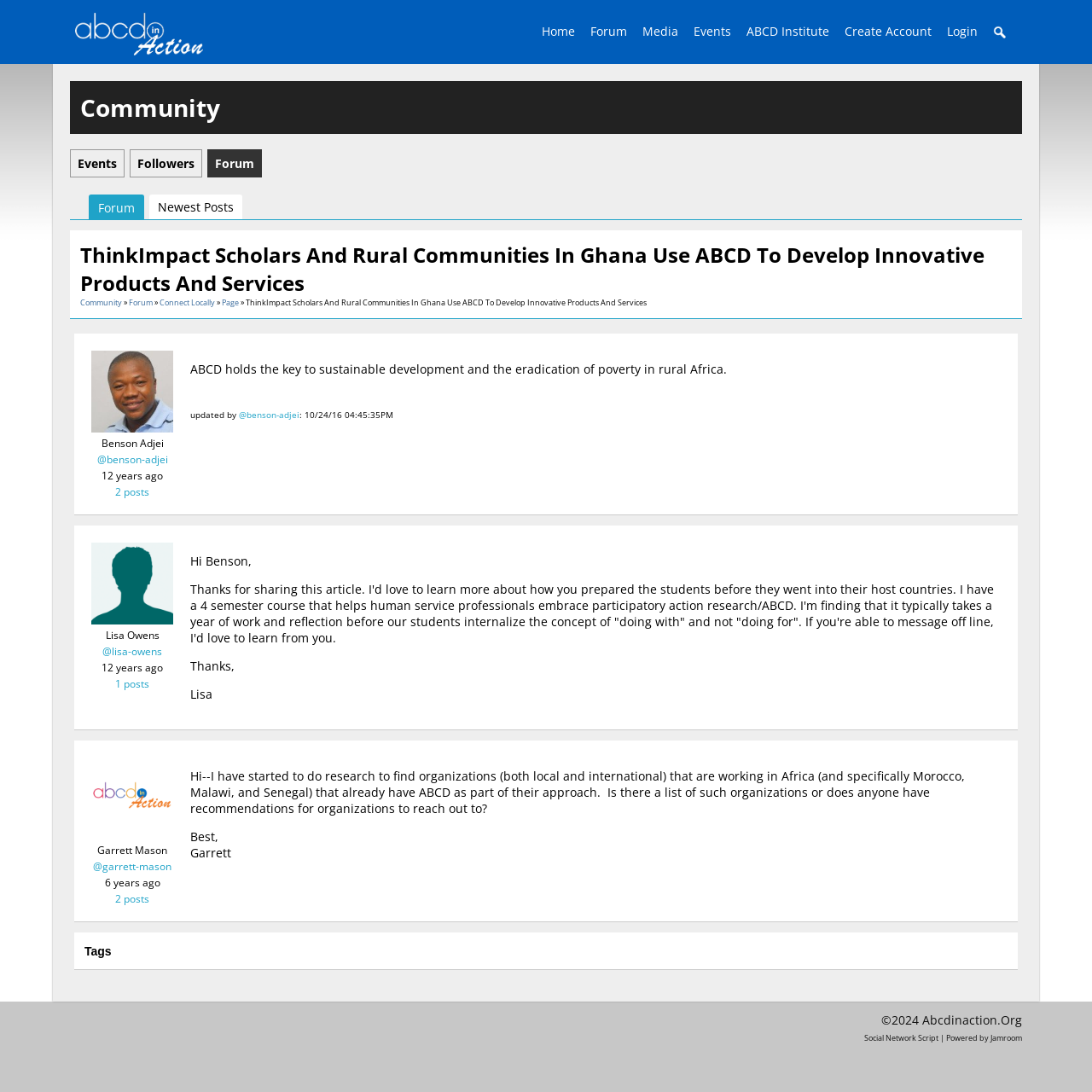Examine the image carefully and respond to the question with a detailed answer: 
What is the purpose of the webpage?

The webpage has a forum-like structure, with multiple users posting comments and discussing topics, which suggests that the purpose of the webpage is to facilitate community discussion.